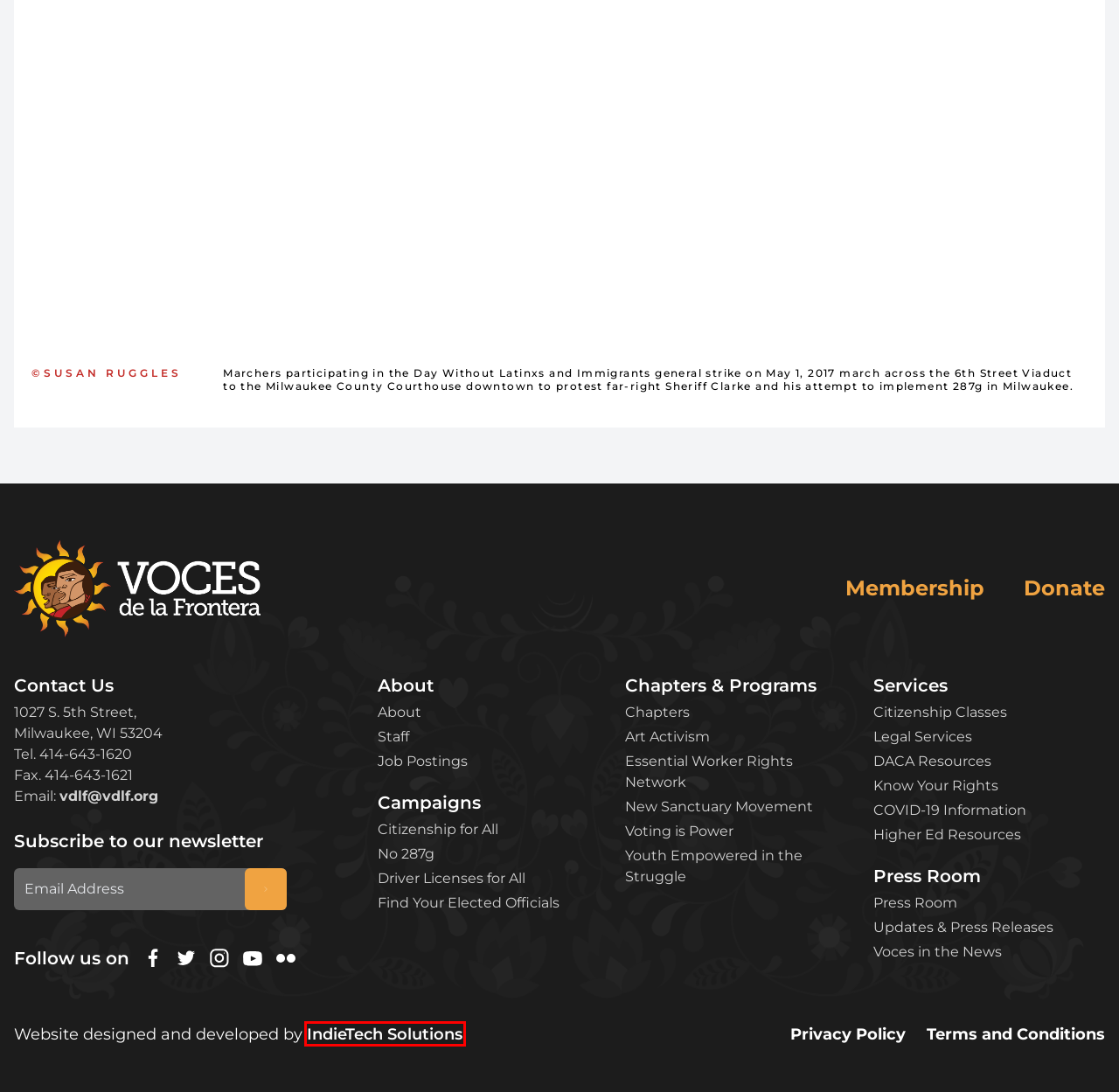Examine the screenshot of a webpage with a red bounding box around a UI element. Select the most accurate webpage description that corresponds to the new page after clicking the highlighted element. Here are the choices:
A. Art Activism - Voces De La Frontera
B. Find Your Elected Officials - Voces De La Frontera
C. IndieTech Solutions—Web Design and Development for Nonprofits
D. Press Releases and Updates - Voces De La Frontera
E. COVID-19 Information - Voces De La Frontera
F. Driver Licenses For All - Voces De La Frontera
G. Job Postings - Voces De La Frontera
H. Know Your Rights - Voces De La Frontera

C